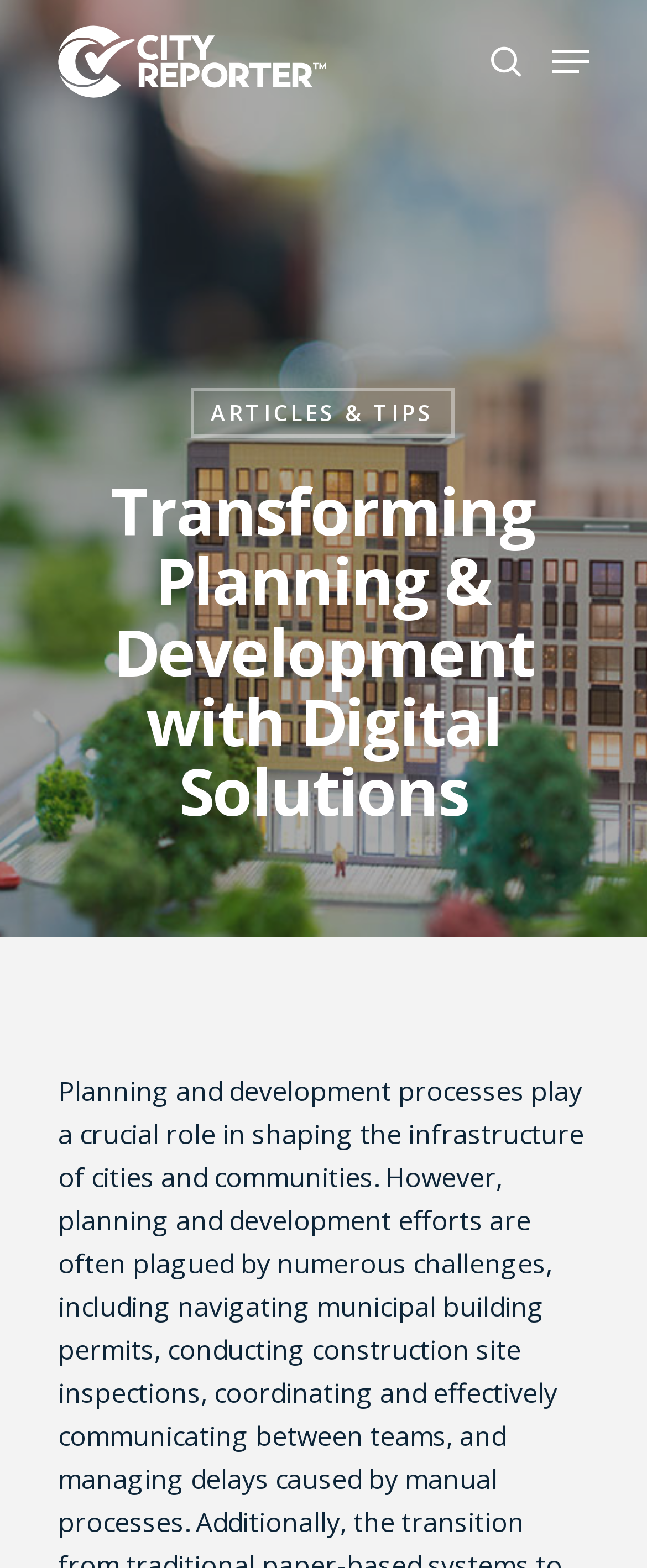Provide a thorough description of the webpage you see.

The webpage is about CityReporter, a digital solution for planning and development. At the top, there is a search bar with a placeholder text "Search" and a hint "Hit enter to search or ESC to close". On the top right, there are several links, including "CityReporter Software" with three identical images, and a navigation menu that can be expanded.

Below the search bar, there is a heading "Transforming Planning & Development with Digital Solutions" that spans almost the entire width of the page. Underneath, there are several sections with links to different categories, including "ARTICLES & TIPS", "Company", "Industries", "Solutions", "Resources", and "Contact Us". Each section has multiple links to subcategories, such as "About Us", "Exec Team", and "Careers" under "Company", and "MuniPro Suite", "Inspection & Maintenance Management", and "Timesheet Management" under "Solutions".

On the top right, there are two icons, one with a Facebook logo and another with a LinkedIn logo, which are likely social media links. Next to them, there is a "Login USA" link. The page also has a meta description that mentions municipalities needing smart solutions for permit management challenges and how permit management software can help reduce administrative burdens.